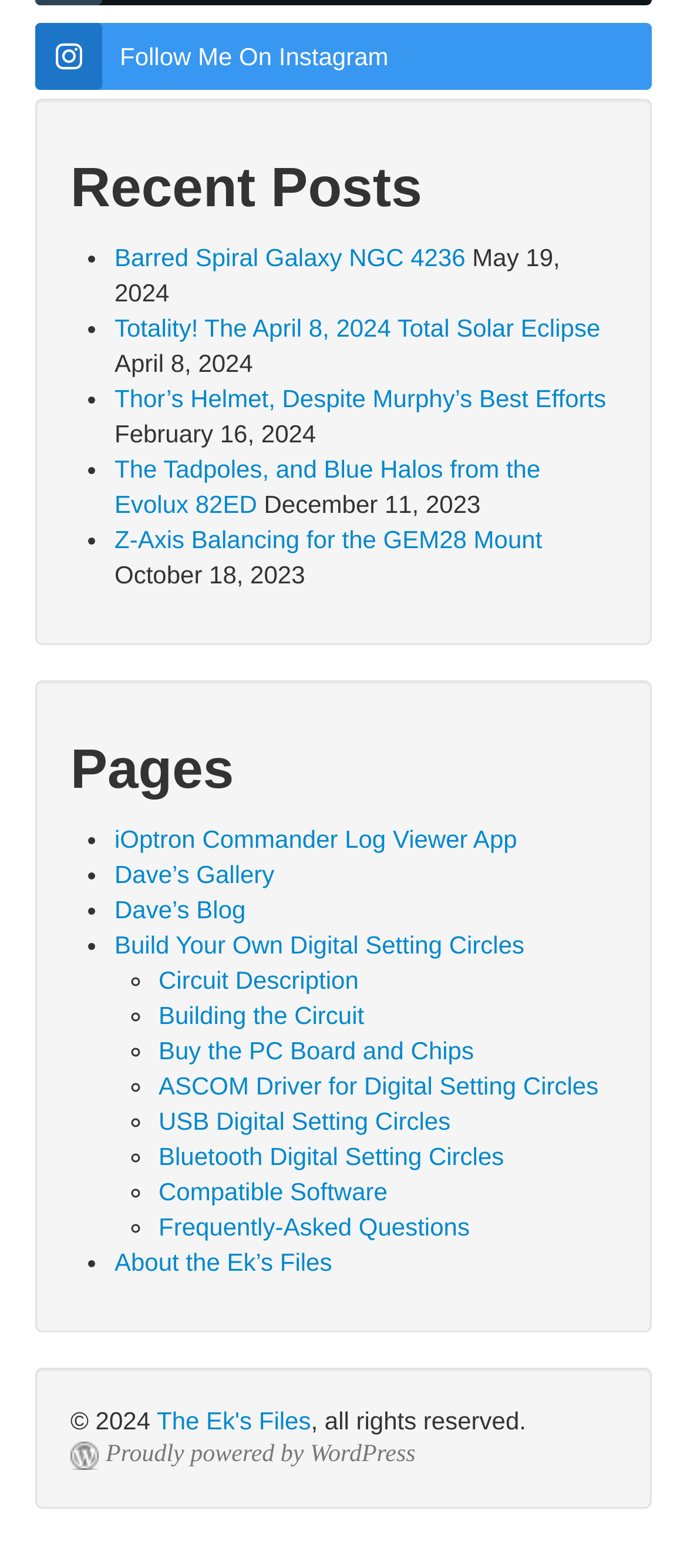Identify the bounding box for the UI element specified in this description: "Building the Circuit". The coordinates must be four float numbers between 0 and 1, formatted as [left, top, right, bottom].

[0.231, 0.639, 0.53, 0.657]